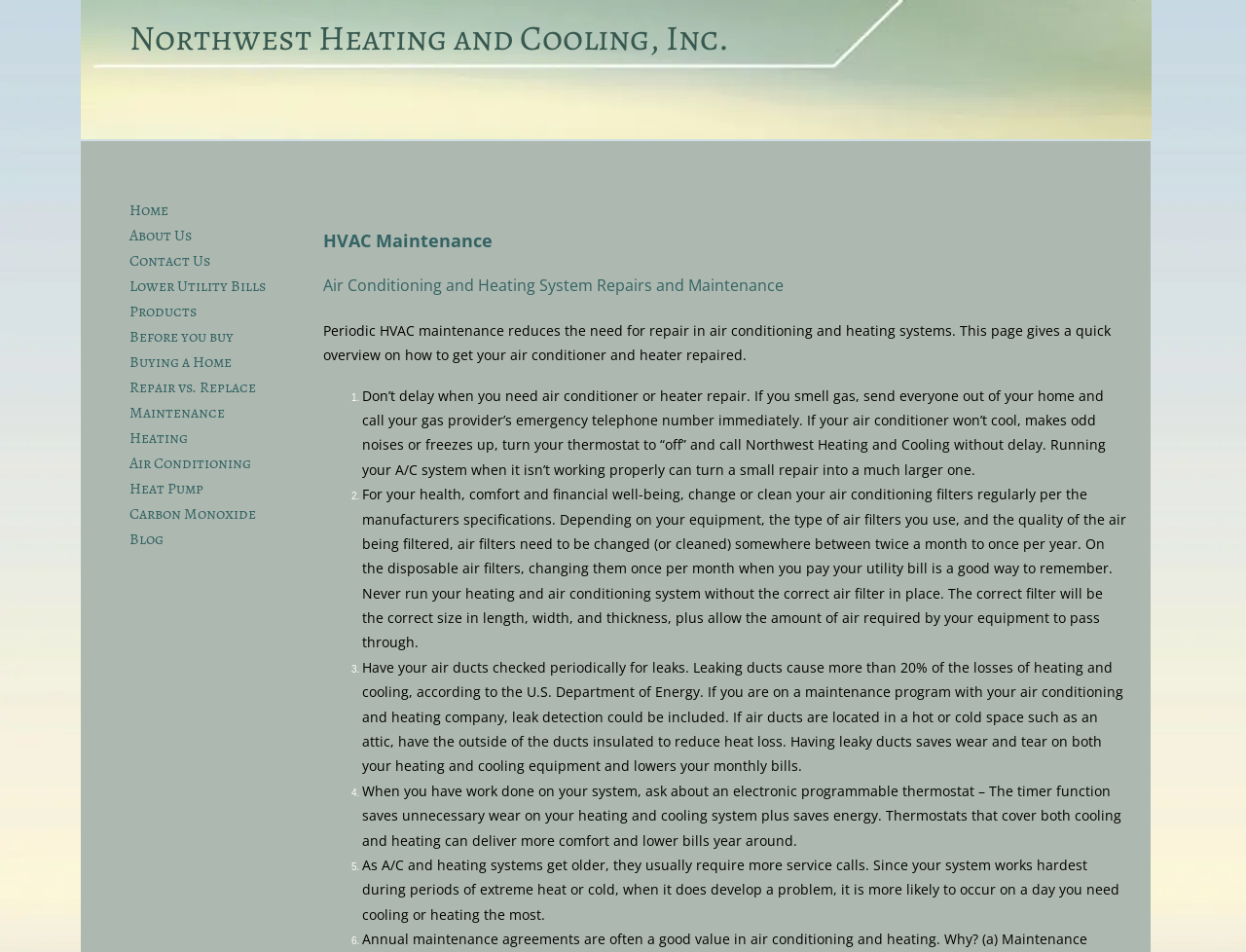What is the purpose of an electronic programmable thermostat?
Give a single word or phrase answer based on the content of the image.

Saves energy and wear on HVAC system